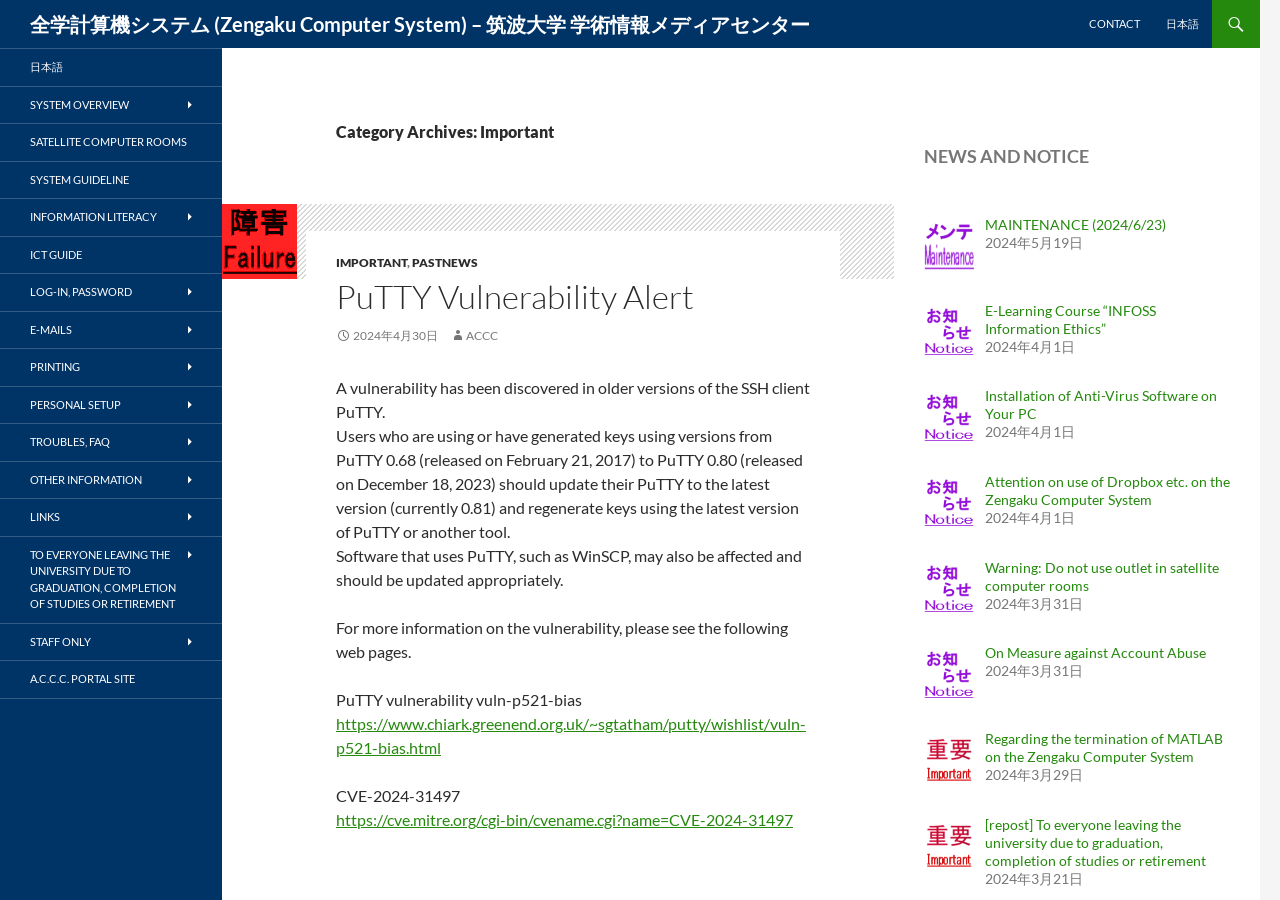Use the information in the screenshot to answer the question comprehensively: What is the recommended action for users of PuTTY?

The recommended action for users of PuTTY can be determined by looking at the text 'Users who are using or have generated keys using versions from PuTTY 0.68 (released on February 21, 2017) to PuTTY 0.80 (released on December 18, 2023) should update their PuTTY to the latest version (currently 0.81) and regenerate keys using the latest version of PuTTY or another tool.' which suggests that users should update to the latest version.